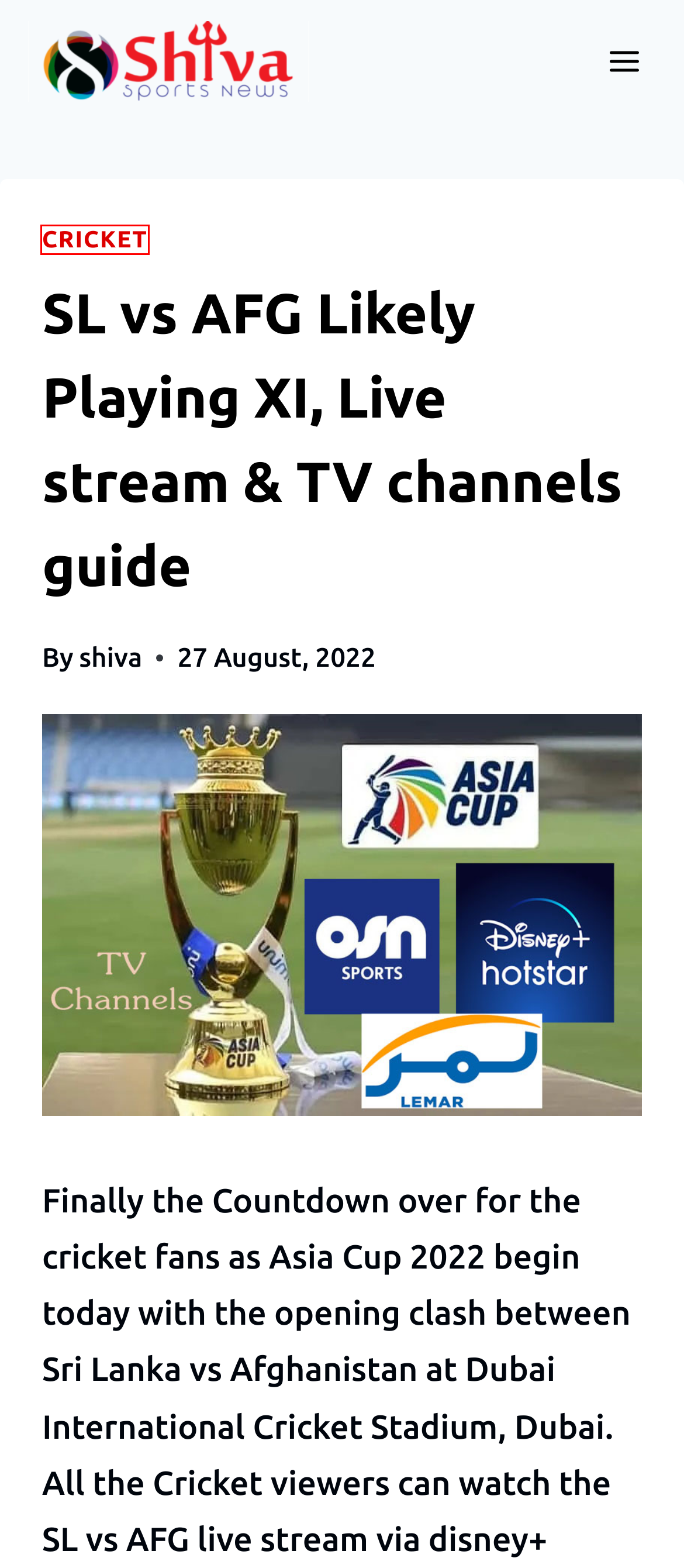Look at the screenshot of the webpage and find the element within the red bounding box. Choose the webpage description that best fits the new webpage that will appear after clicking the element. Here are the candidates:
A. Shiva Creation Umreth » Multi Color Printing Service
B. How to Watch Swedish TV in USA, UK or Outside Sweden Abroad - Shiva Sports News
C. Watch Super Rugby Trans Tasman Live Stream Anywhere (Round 1) - Shiva Sports News
D. FA Cup Live Stream 2023-24 (Best Options) - Shiva Sports News
E. Boxing Archives - Shiva Sports News
F. Shiva Sports News - Headlines Of The Day & Top Stories Hub
G. Cricket Archives - Shiva Sports News
H. Watch Super Rugby Aotearoa Final Live Stream 2021 (Easy guide) - Shiva Sports News

G